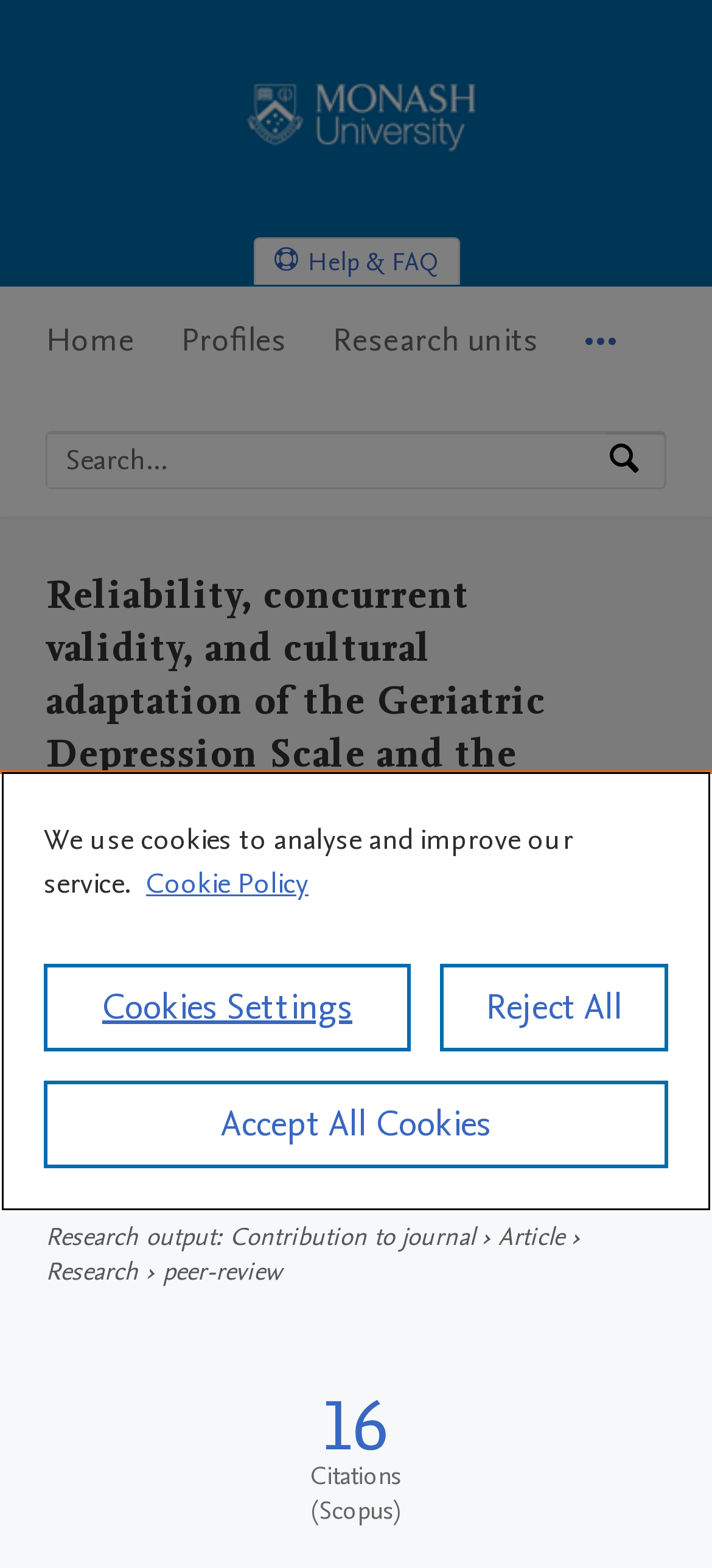How many citations does this research output have?
Please use the image to provide an in-depth answer to the question.

The number of citations is mentioned in the section that describes the research output, where it says 'Source: Scopus: 16'. This indicates that the research output has 16 citations according to Scopus.